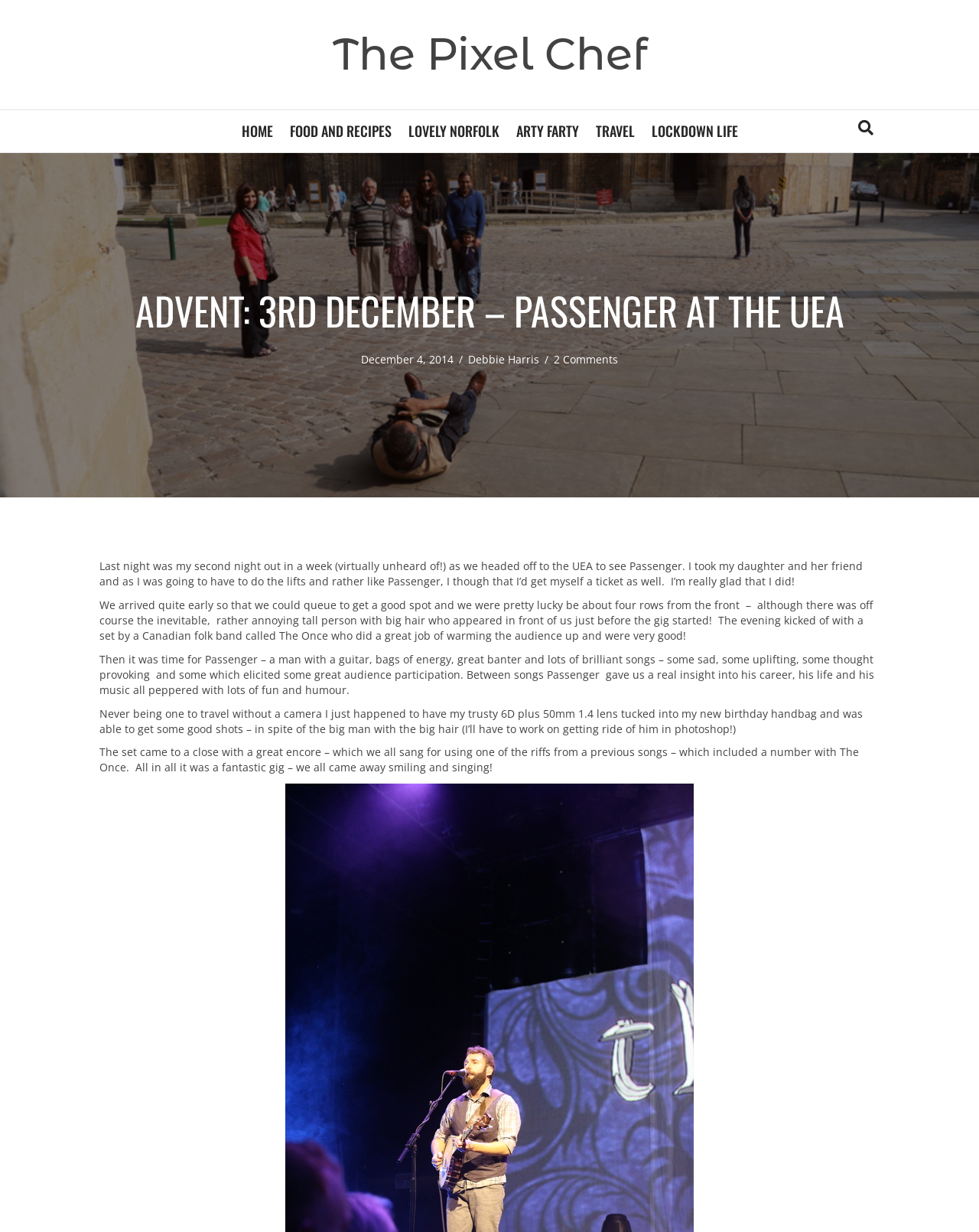Determine the bounding box coordinates for the element that should be clicked to follow this instruction: "View Debbie Harris's profile". The coordinates should be given as four float numbers between 0 and 1, in the format [left, top, right, bottom].

[0.478, 0.286, 0.551, 0.297]